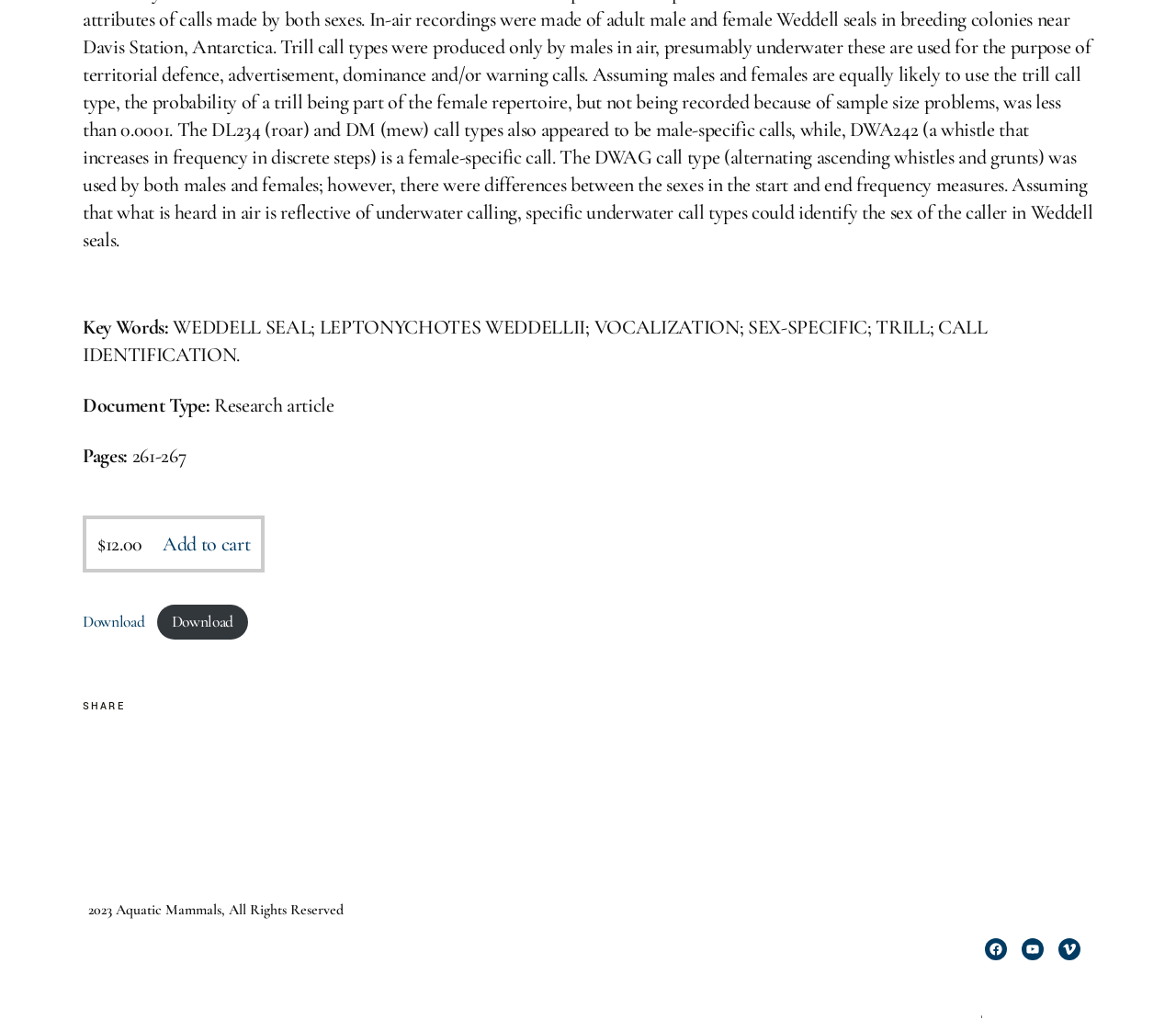Find the bounding box coordinates corresponding to the UI element with the description: "Add to cart". The coordinates should be formatted as [left, top, right, bottom], with values as floats between 0 and 1.

[0.138, 0.522, 0.213, 0.545]